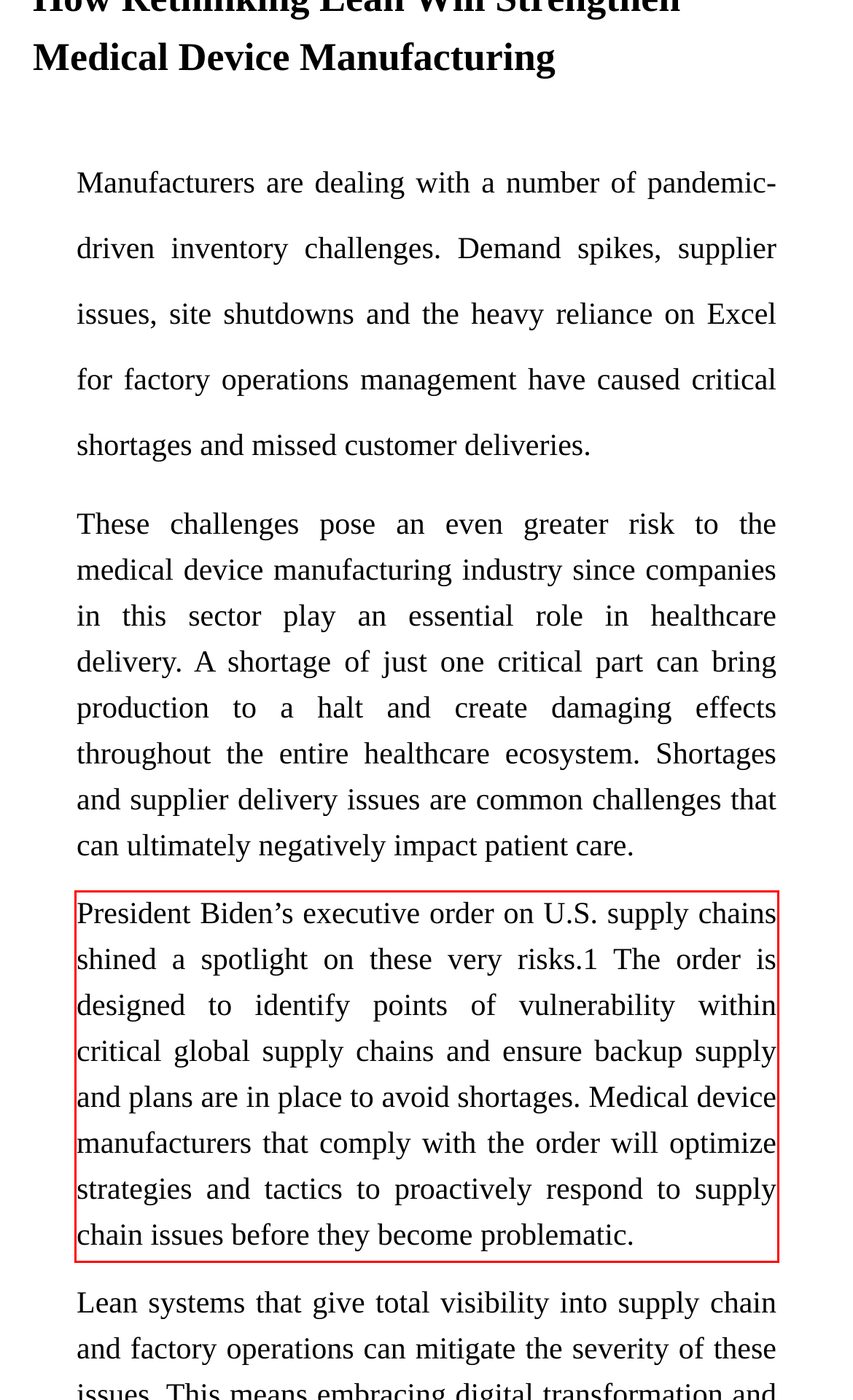Analyze the webpage screenshot and use OCR to recognize the text content in the red bounding box.

President Biden’s executive order on U.S. supply chains shined a spotlight on these very risks.1 The order is designed to identify points of vulnerability within critical global supply chains and ensure backup supply and plans are in place to avoid shortages. Medical device manufacturers that comply with the order will optimize strategies and tactics to proactively respond to supply chain issues before they become problematic.